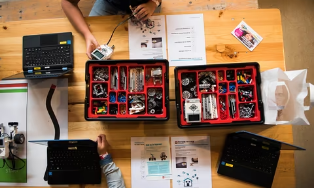With reference to the screenshot, provide a detailed response to the question below:
What are the participants doing?

The caption suggests that the participants are actively engaged, with one person holding a device, indicating collaboration and learning, which is further emphasized by the presence of printed materials, possibly instructional sheets or guidelines related to the workshop.